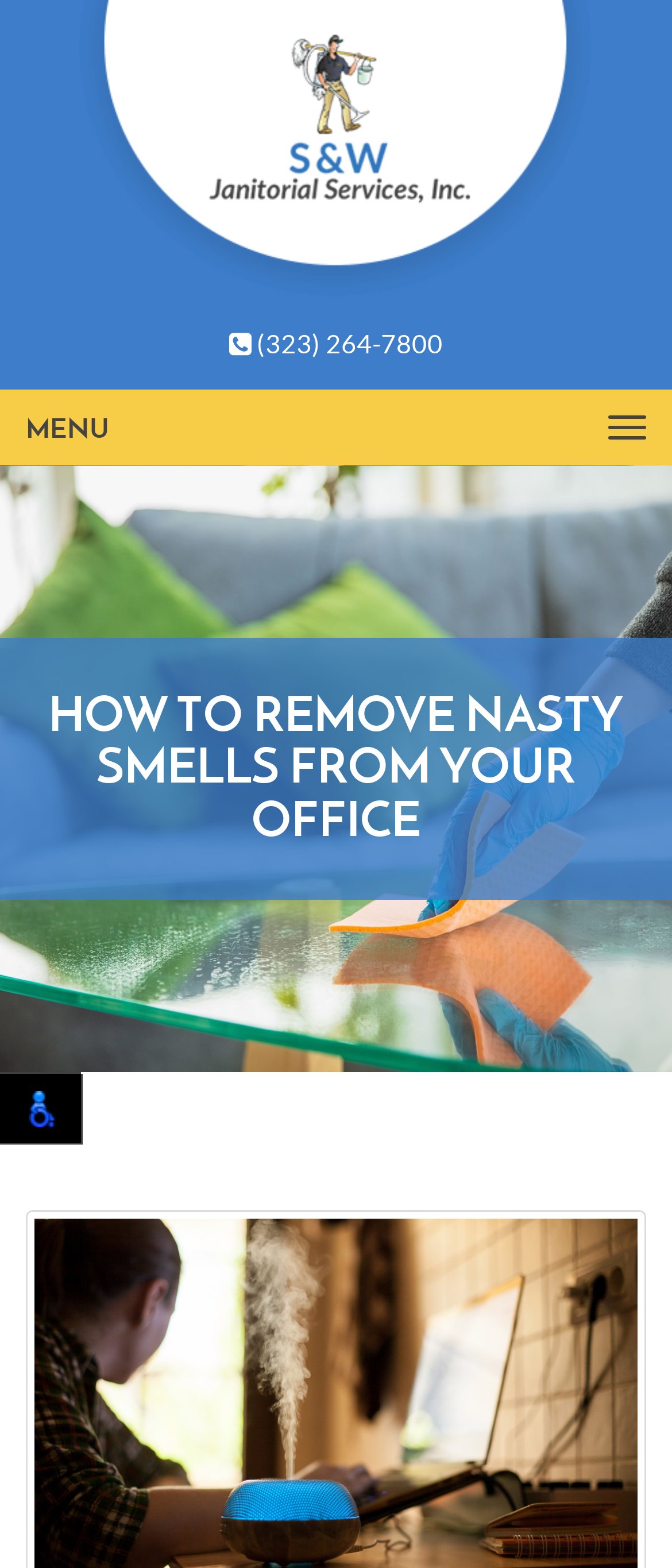Provide the bounding box coordinates of the UI element that matches the description: "Accessibility".

[0.0, 0.685, 0.123, 0.73]